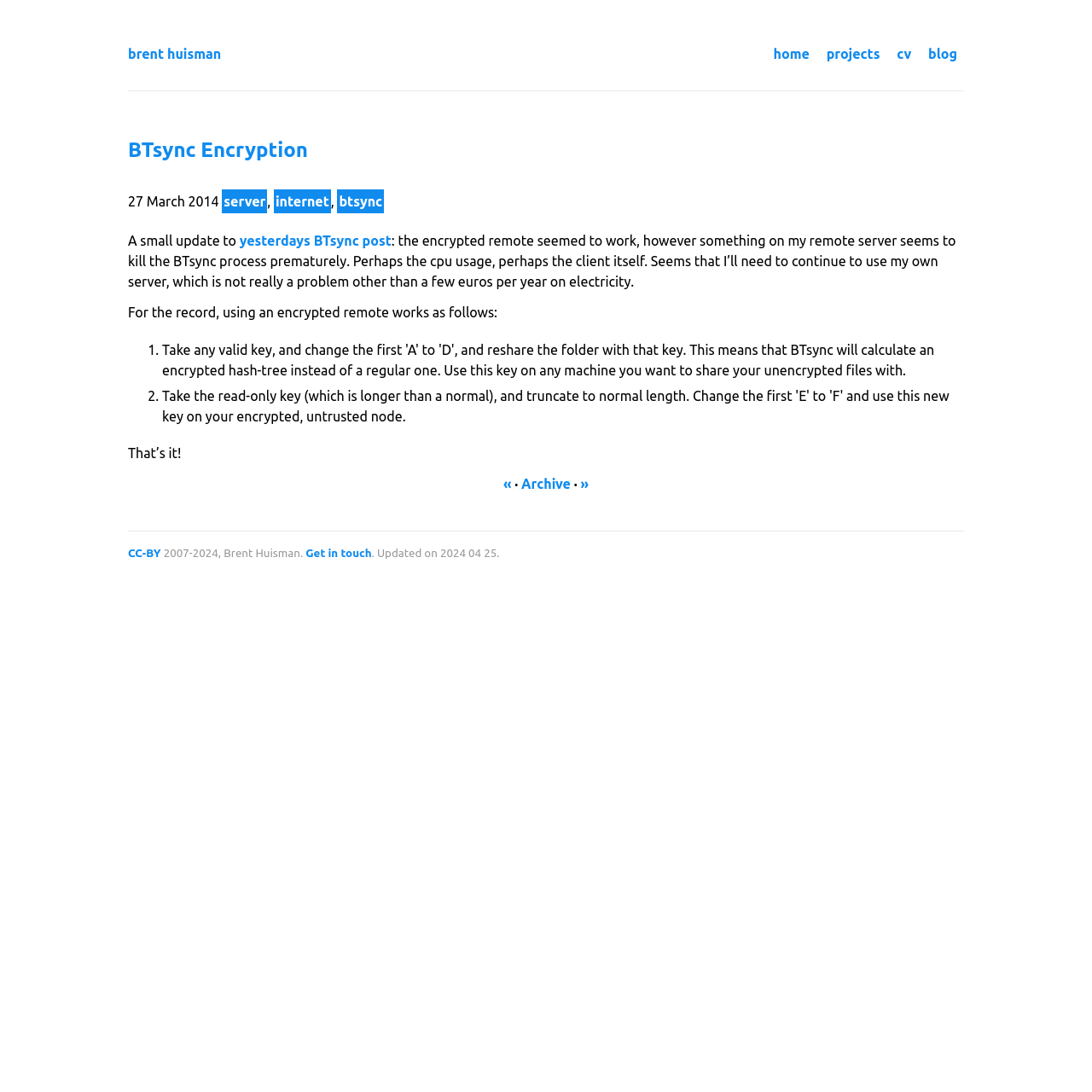Please identify the bounding box coordinates of the clickable area that will allow you to execute the instruction: "go to home page".

[0.708, 0.042, 0.741, 0.056]